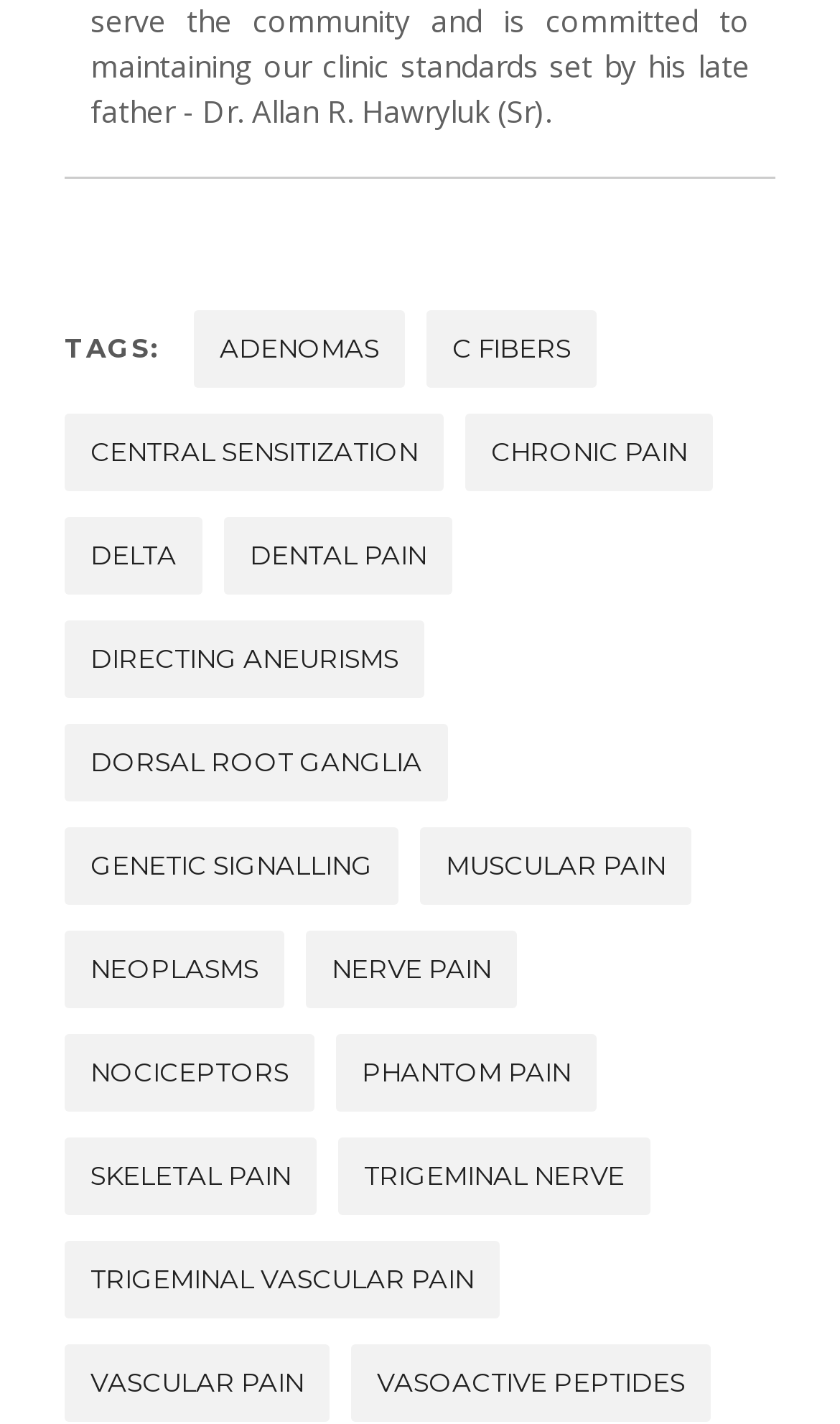Locate the UI element described by nociceptors in the provided webpage screenshot. Return the bounding box coordinates in the format (top-left x, top-left y, bottom-right x, bottom-right y), ensuring all values are between 0 and 1.

[0.077, 0.726, 0.374, 0.781]